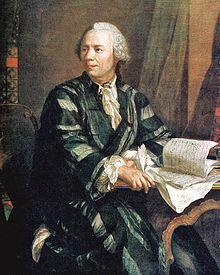Describe every significant element in the image thoroughly.

This image depicts a historical portrait of Leonhard Euler, a prominent Swiss mathematician and physicist, painted by Johann Georg Brucker in 1756. Euler is shown seated, wearing a formal black and white robe, with elegant cuffs and a white cravat. He gazes thoughtfully, holding a sheet of paper in one hand, which symbolizes his contributions to mathematics and physics. The background features soft hues and textures that complement his attire and expression, highlighting his intellectual presence. Euler is renowned for his pioneering work in various fields, including infinitesimal calculus and graph theory, making significant contributions to modern mathematical terminology and notation. This portrait captures the essence of a man whose legacy profoundly impacted the world of science and mathematics.